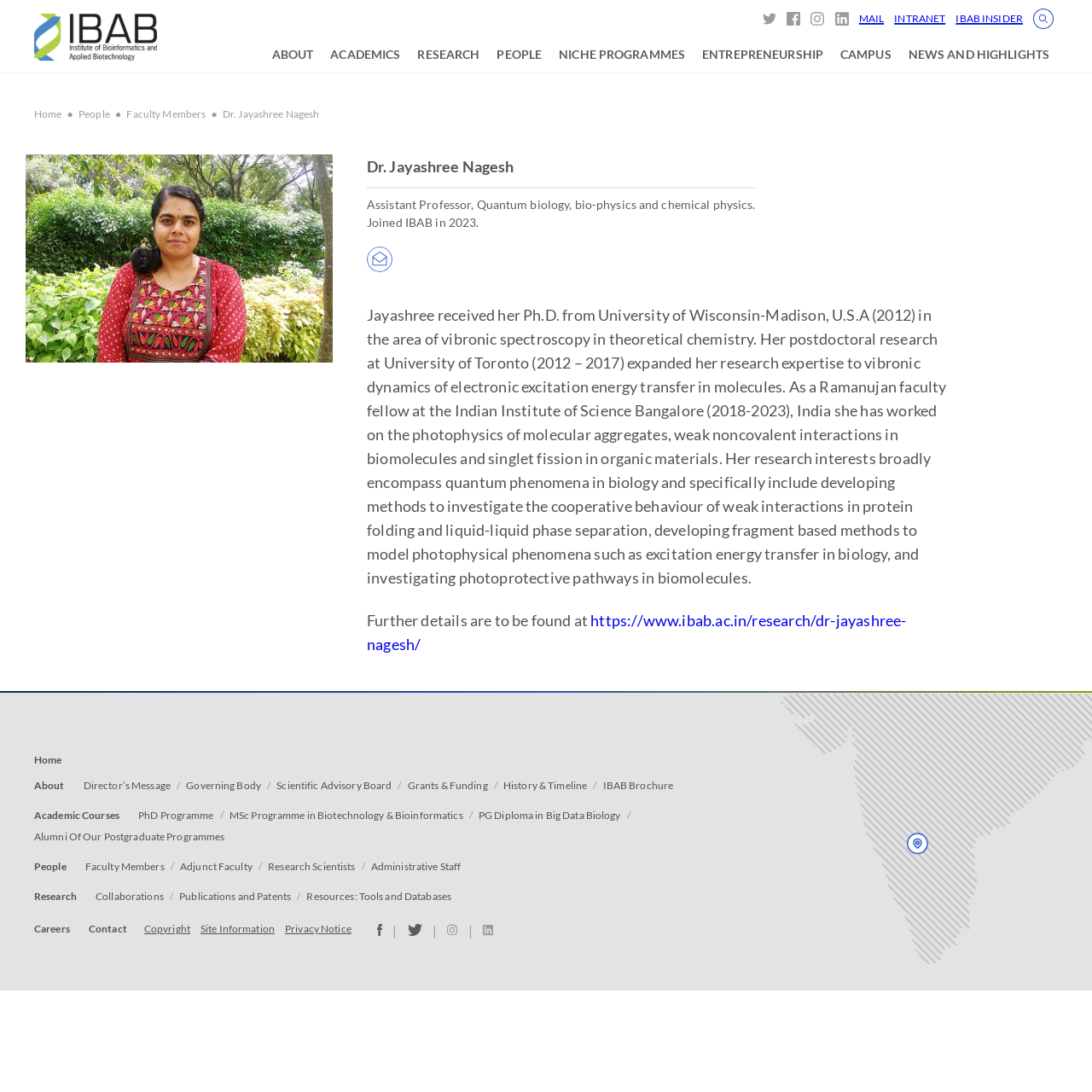What is Dr. Jayashree Nagesh's research interest?
Examine the screenshot and reply with a single word or phrase.

Quantum biology, bio-physics and chemical physics